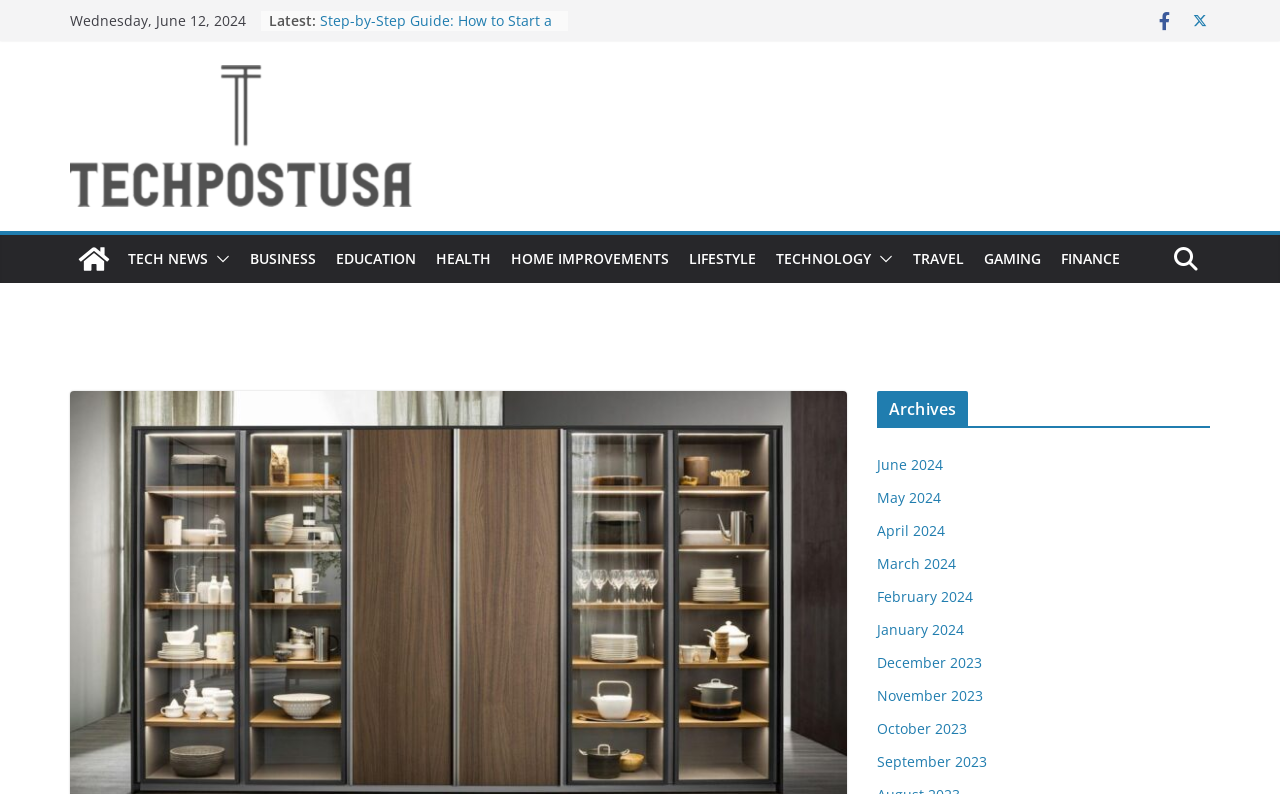Determine the bounding box coordinates for the element that should be clicked to follow this instruction: "Read the 'Step-by-Step Guide: How to Start a Home Care Business' article". The coordinates should be given as four float numbers between 0 and 1, in the format [left, top, right, bottom].

[0.25, 0.013, 0.431, 0.062]